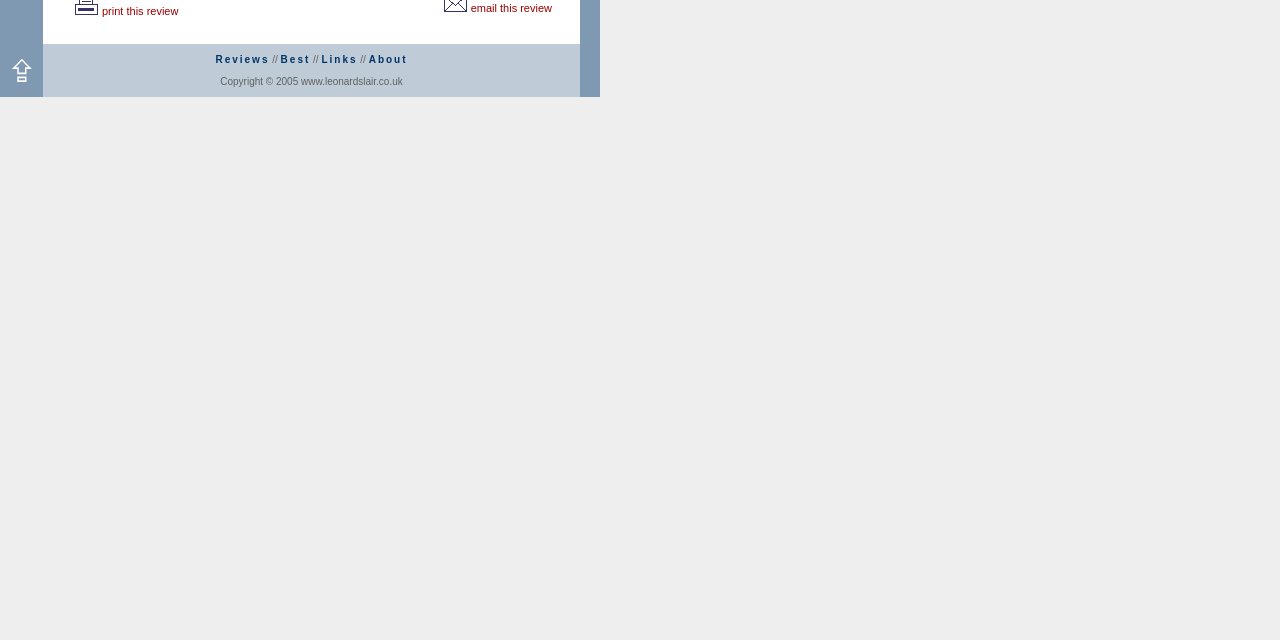Extract the bounding box coordinates for the described element: "email this review". The coordinates should be represented as four float numbers between 0 and 1: [left, top, right, bottom].

[0.344, 0.003, 0.431, 0.022]